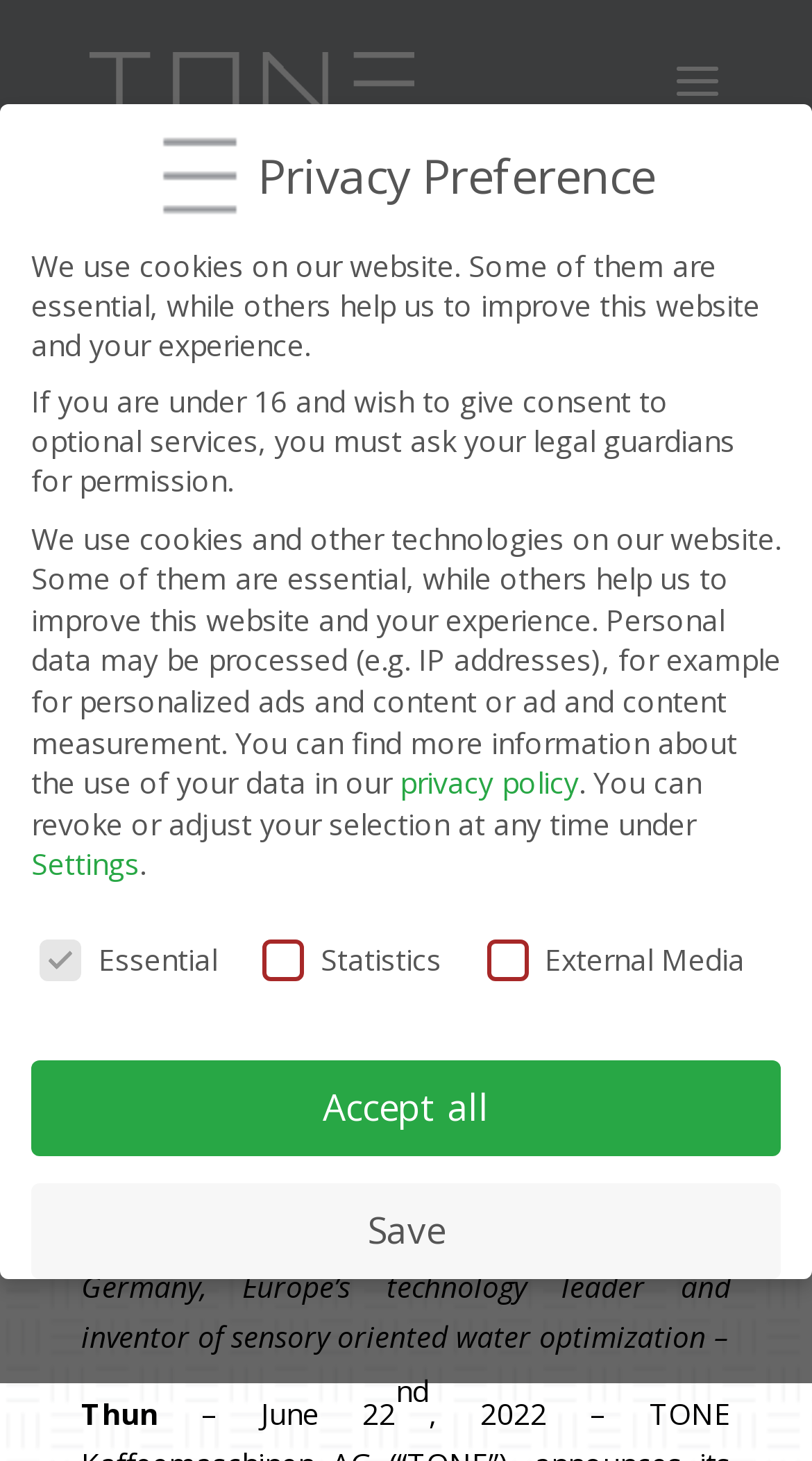Please provide a brief answer to the question using only one word or phrase: 
What is the name of the company that starts a partnership?

TONE